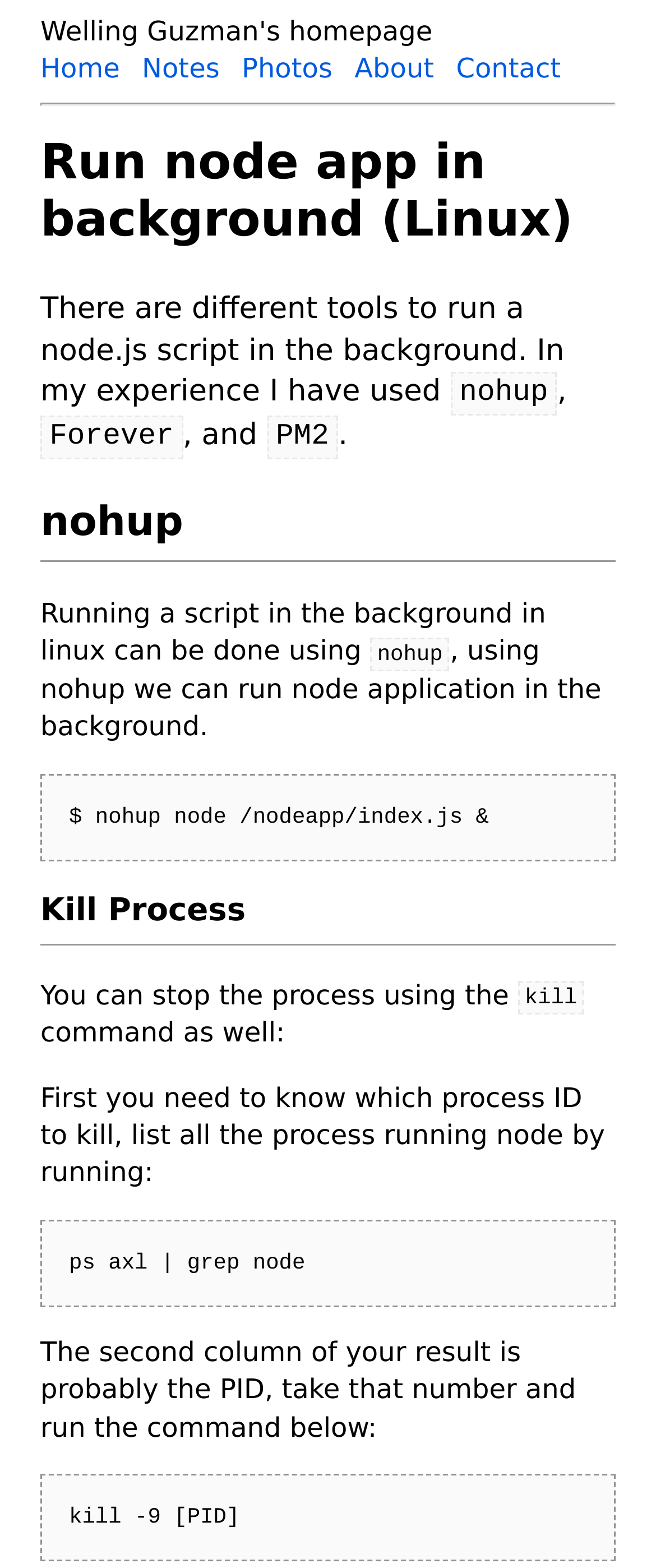What are the tools mentioned to run node app in background?
Provide a detailed answer to the question, using the image to inform your response.

The webpage mentions that there are different tools to run a node.js script in the background, including nohup, Forever, and PM2. This is mentioned in the introduction section of the webpage.